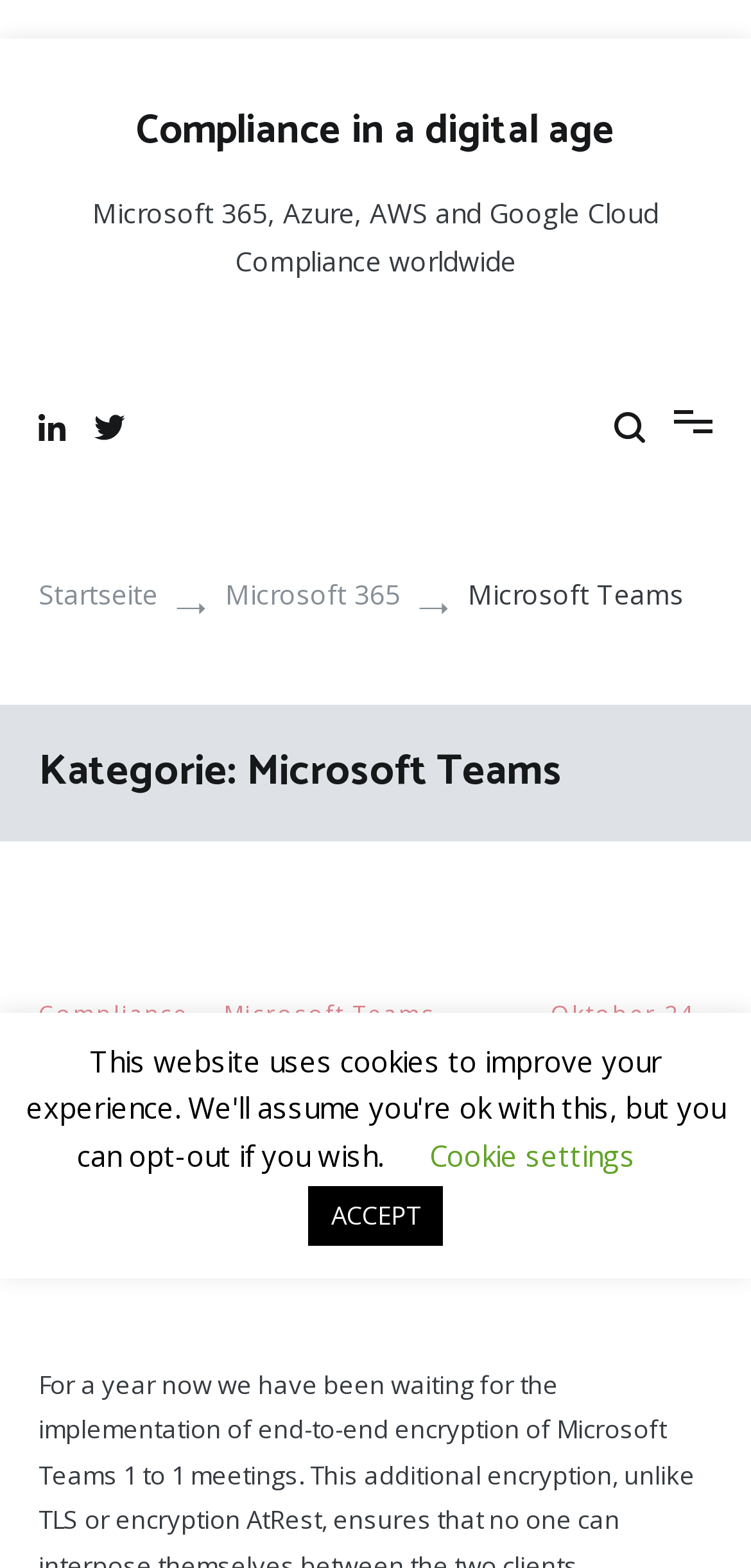Please locate the bounding box coordinates of the region I need to click to follow this instruction: "go to start page".

[0.051, 0.367, 0.21, 0.39]